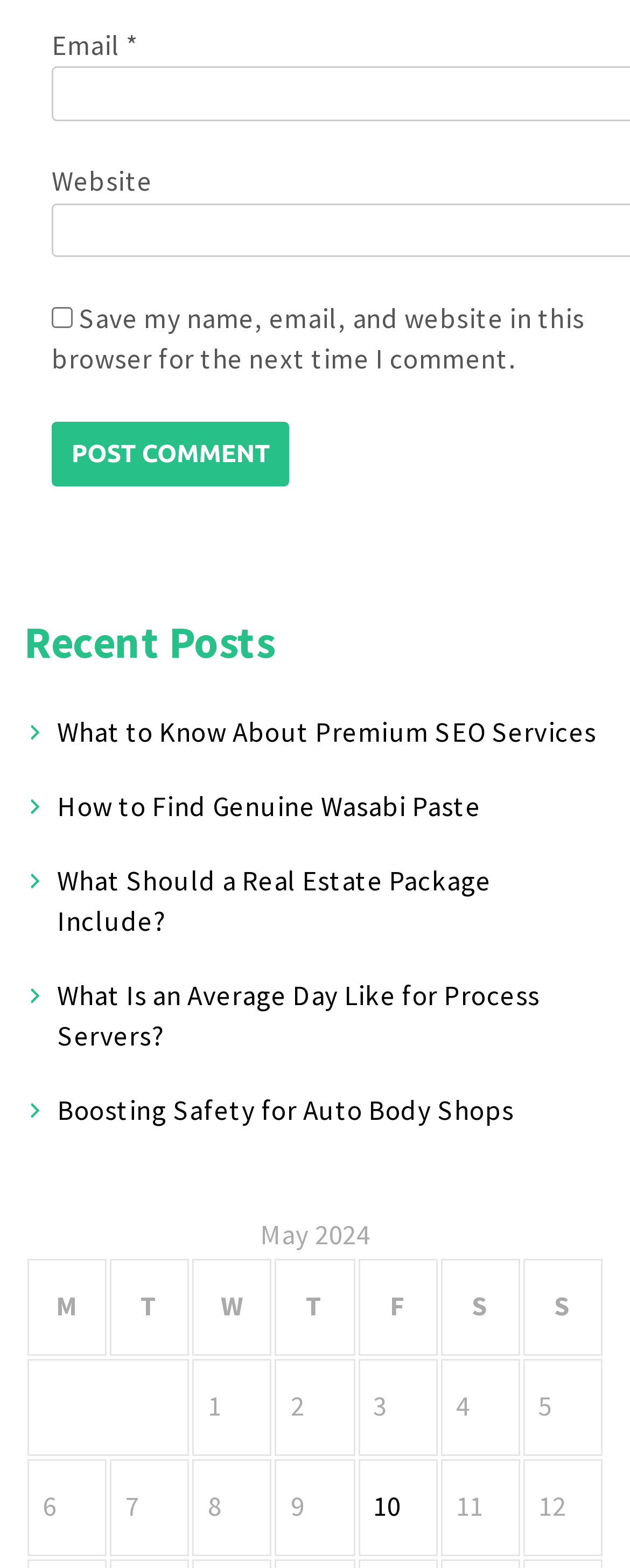Please answer the following question using a single word or phrase: 
Is the checkbox checked?

No